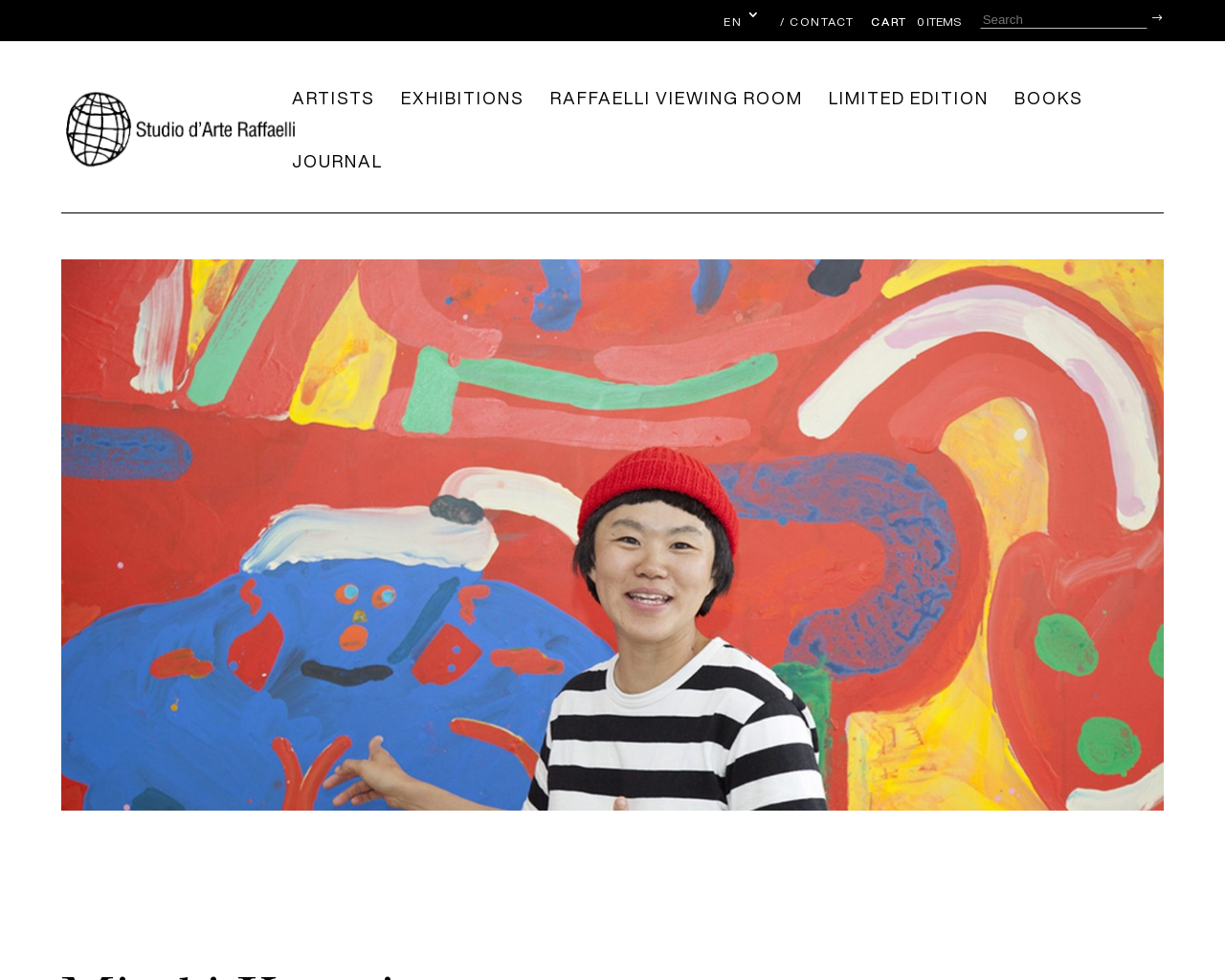Using the given element description, provide the bounding box coordinates (top-left x, top-left y, bottom-right x, bottom-right y) for the corresponding UI element in the screenshot: name="s" placeholder="CERCA"

[0.602, 0.042, 0.915, 0.081]